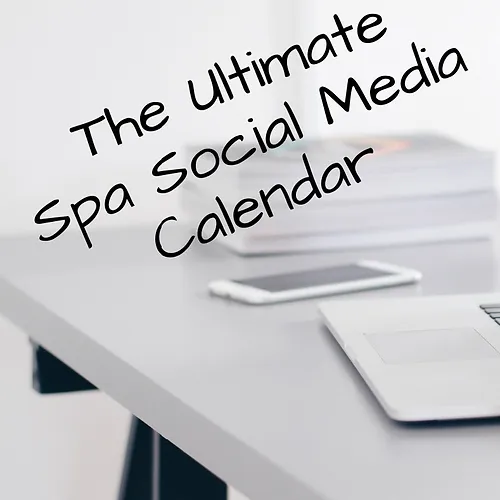What is symbolized by the laptop?
Answer the question with as much detail as possible.

The caption states that the laptop is prominently positioned on the right, symbolizing the technological aspect of managing social media, which is an essential tool for spa business owners to enhance their online presence and streamline their marketing efforts.